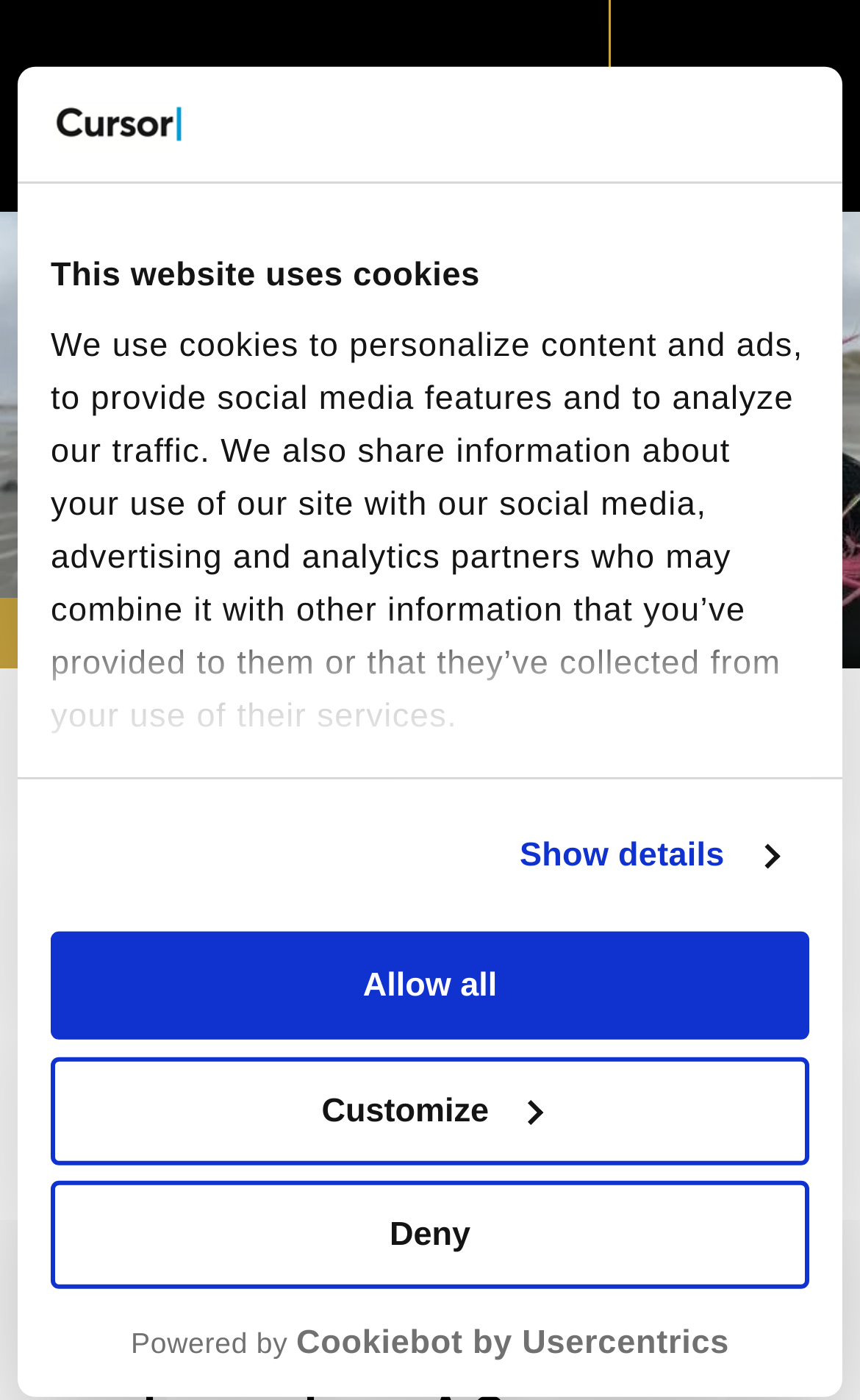Using the information from the screenshot, answer the following question thoroughly:
What is the topic of the article?

I inferred this answer by looking at the heading 'Prof Talk | Toys afloat at sea' which suggests that the article is about toys floating at sea.